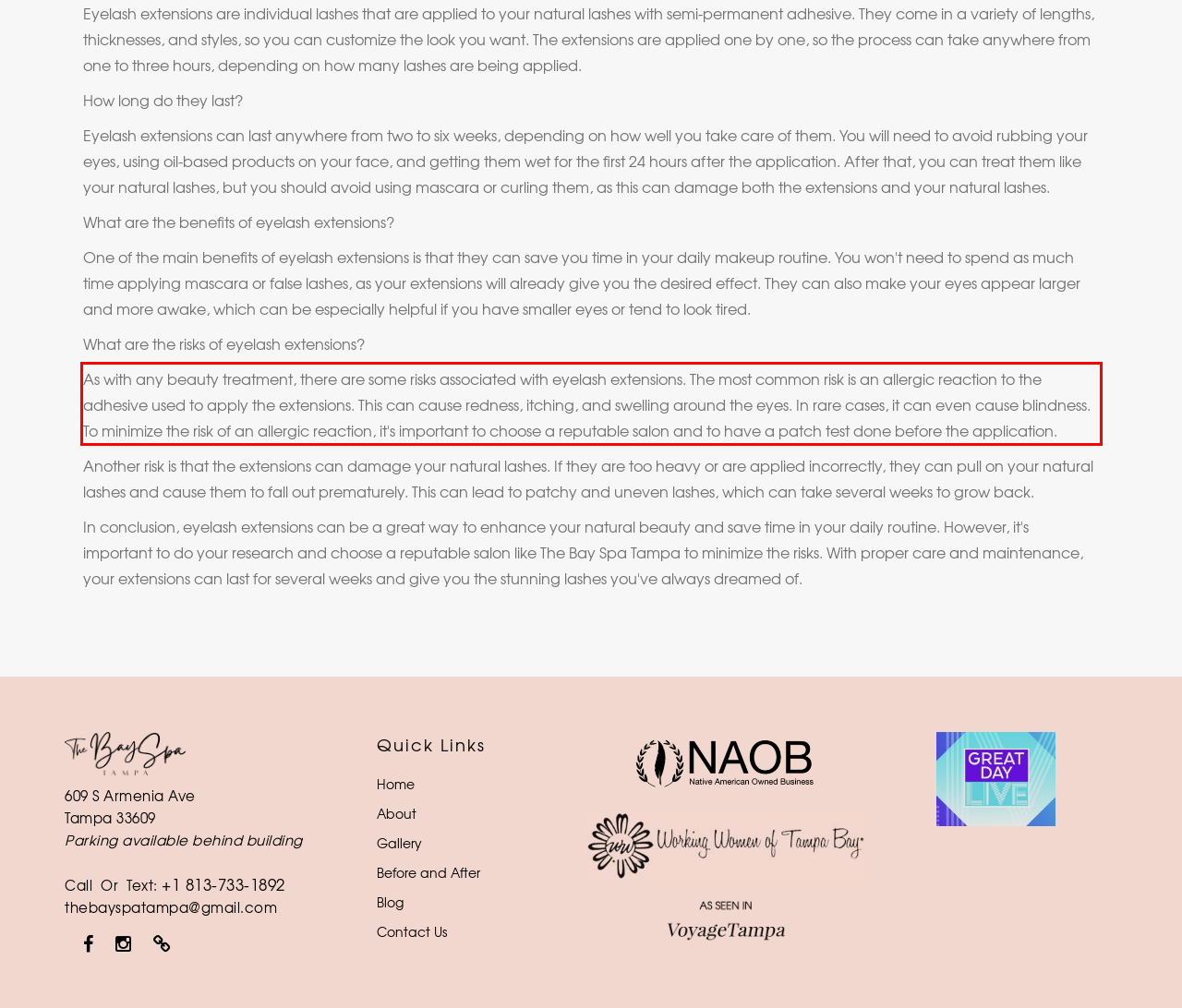Please identify and extract the text from the UI element that is surrounded by a red bounding box in the provided webpage screenshot.

As with any beauty treatment, there are some risks associated with eyelash extensions. The most common risk is an allergic reaction to the adhesive used to apply the extensions. This can cause redness, itching, and swelling around the eyes. In rare cases, it can even cause blindness. To minimize the risk of an allergic reaction, it's important to choose a reputable salon and to have a patch test done before the application.